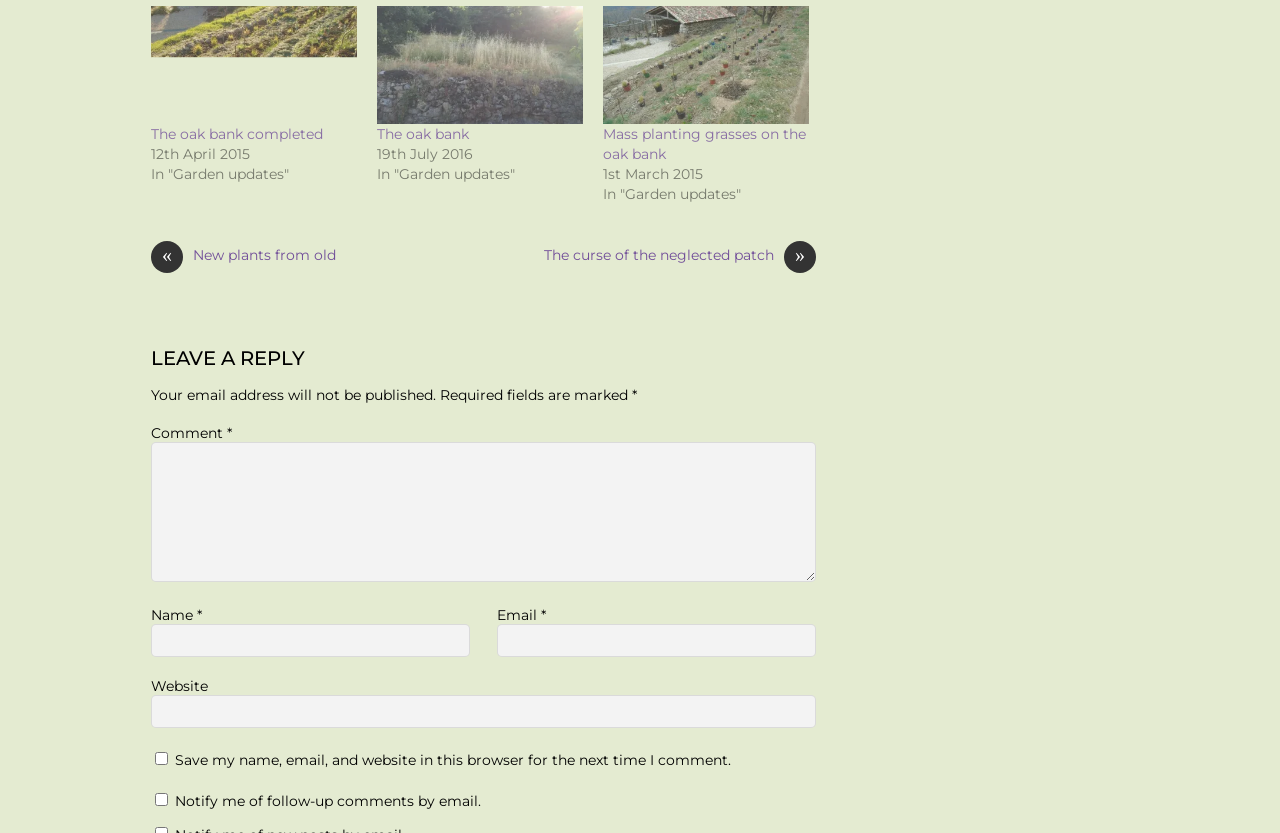Determine the bounding box coordinates for the clickable element to execute this instruction: "Click on '« New plants from old'". Provide the coordinates as four float numbers between 0 and 1, i.e., [left, top, right, bottom].

[0.118, 0.296, 0.362, 0.316]